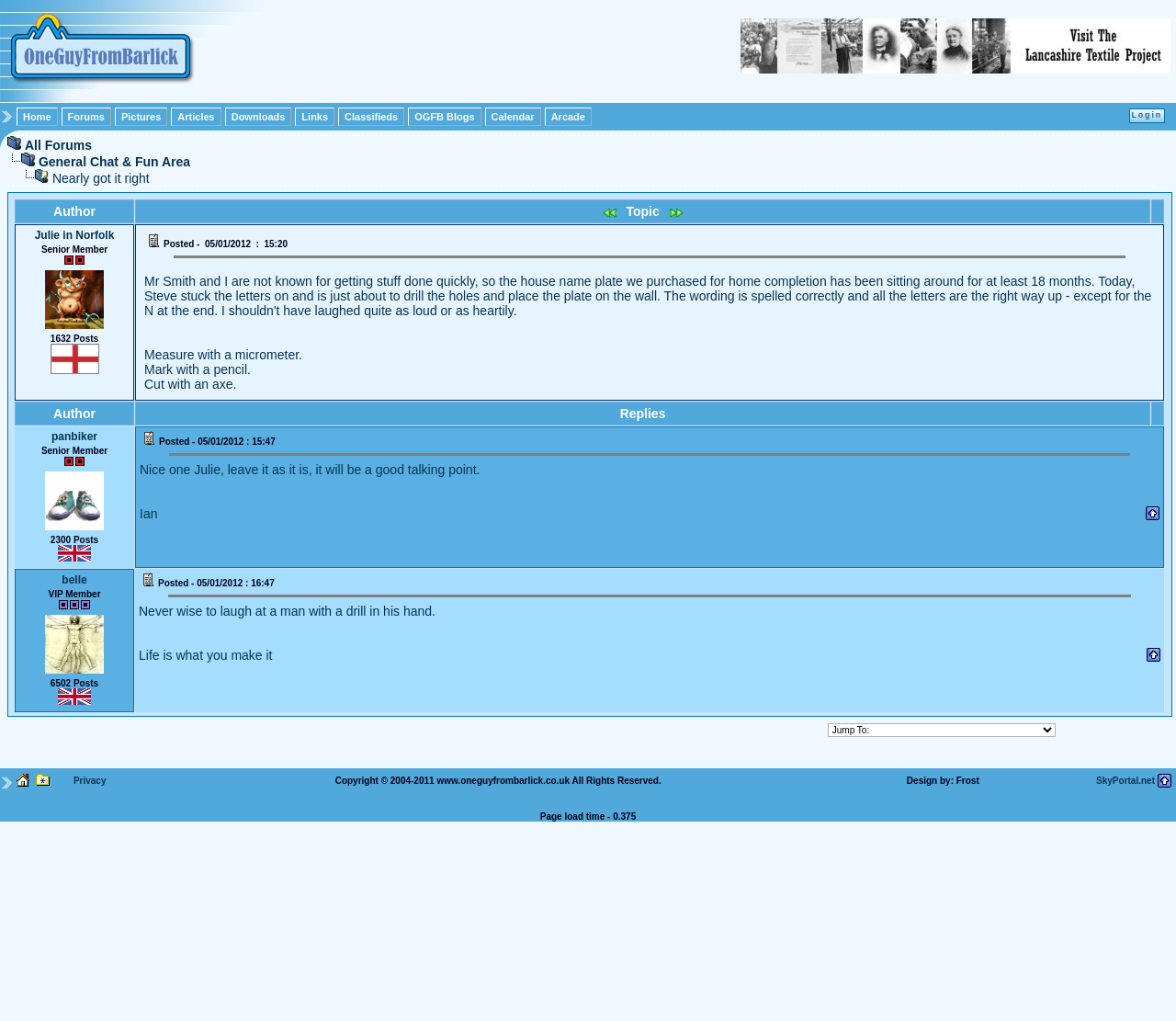Give a concise answer using only one word or phrase for this question:
What is the date of the current forum post?

05/01/2012